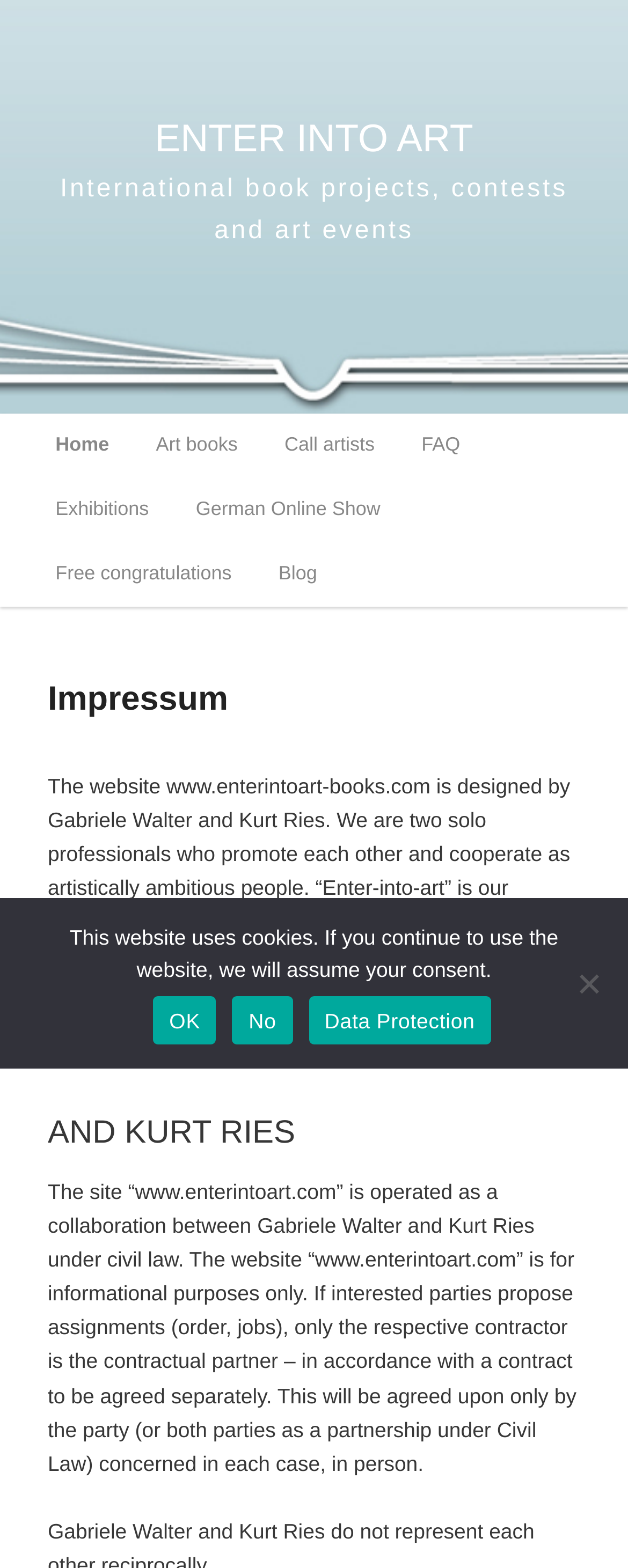Using the details in the image, give a detailed response to the question below:
Who designed the website?

The designers of the website are mentioned in the StaticText element 'The website www.enterintoart-books.com is designed by Gabriele Walter and Kurt Ries...' which is a child of the HeaderAsNonLandmark element and has a bounding box coordinate of [0.076, 0.494, 0.908, 0.596].